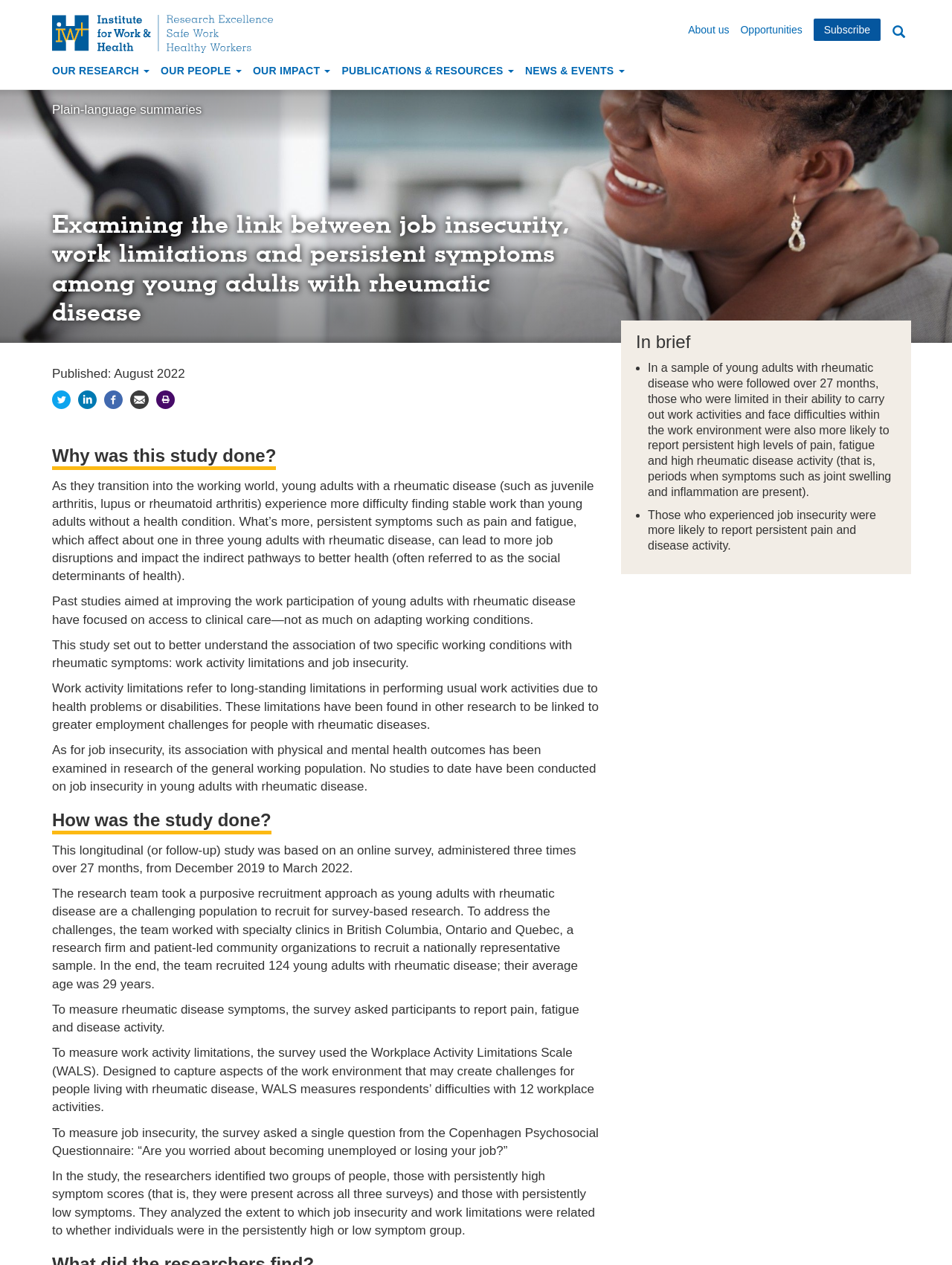Please determine and provide the text content of the webpage's heading.

Examining the link between job insecurity, work limitations and persistent symptoms among young adults with rheumatic disease